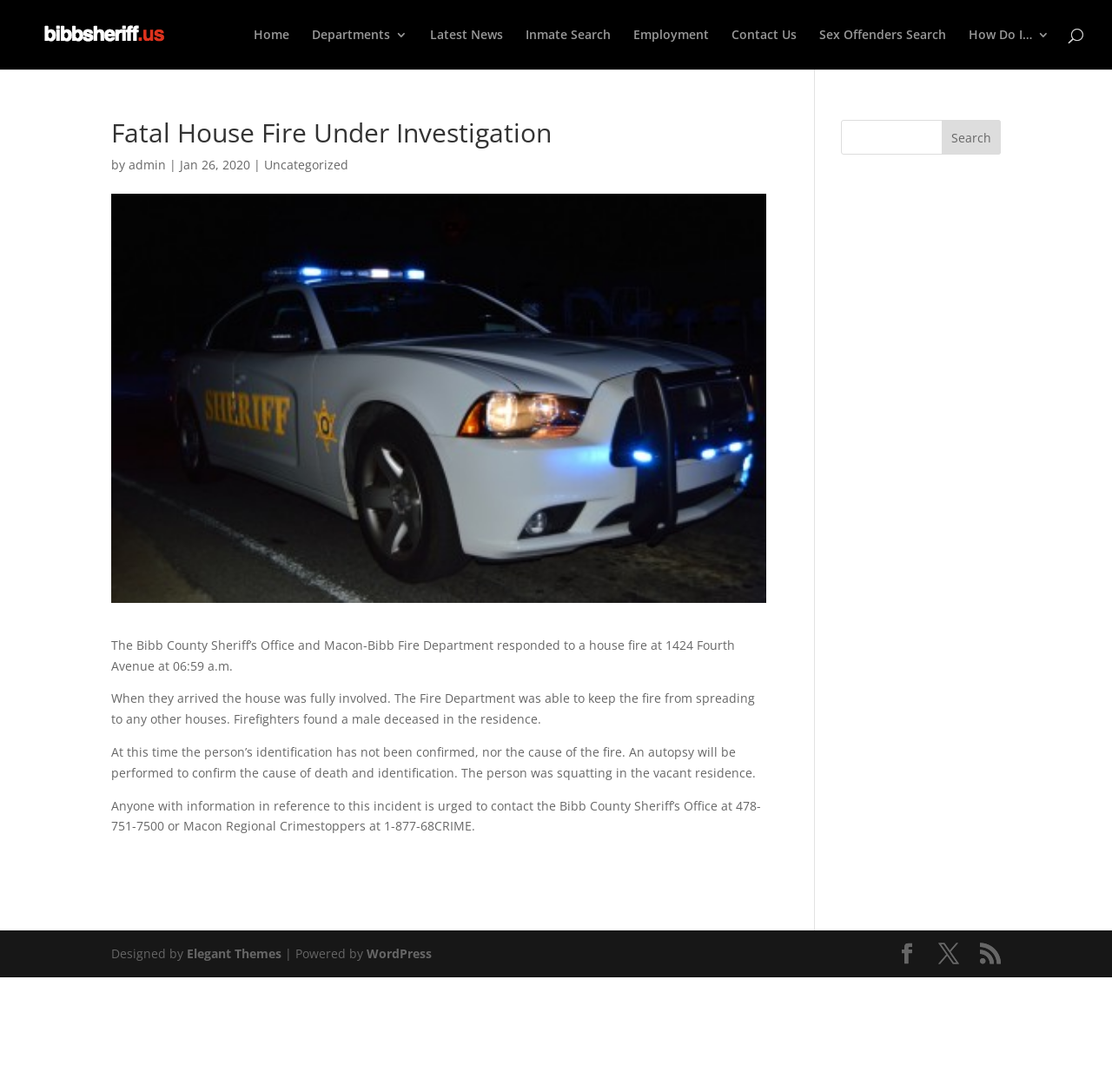Reply to the question with a brief word or phrase: What is the name of the department involved in the house fire investigation?

Bibb County Sheriff’s Office